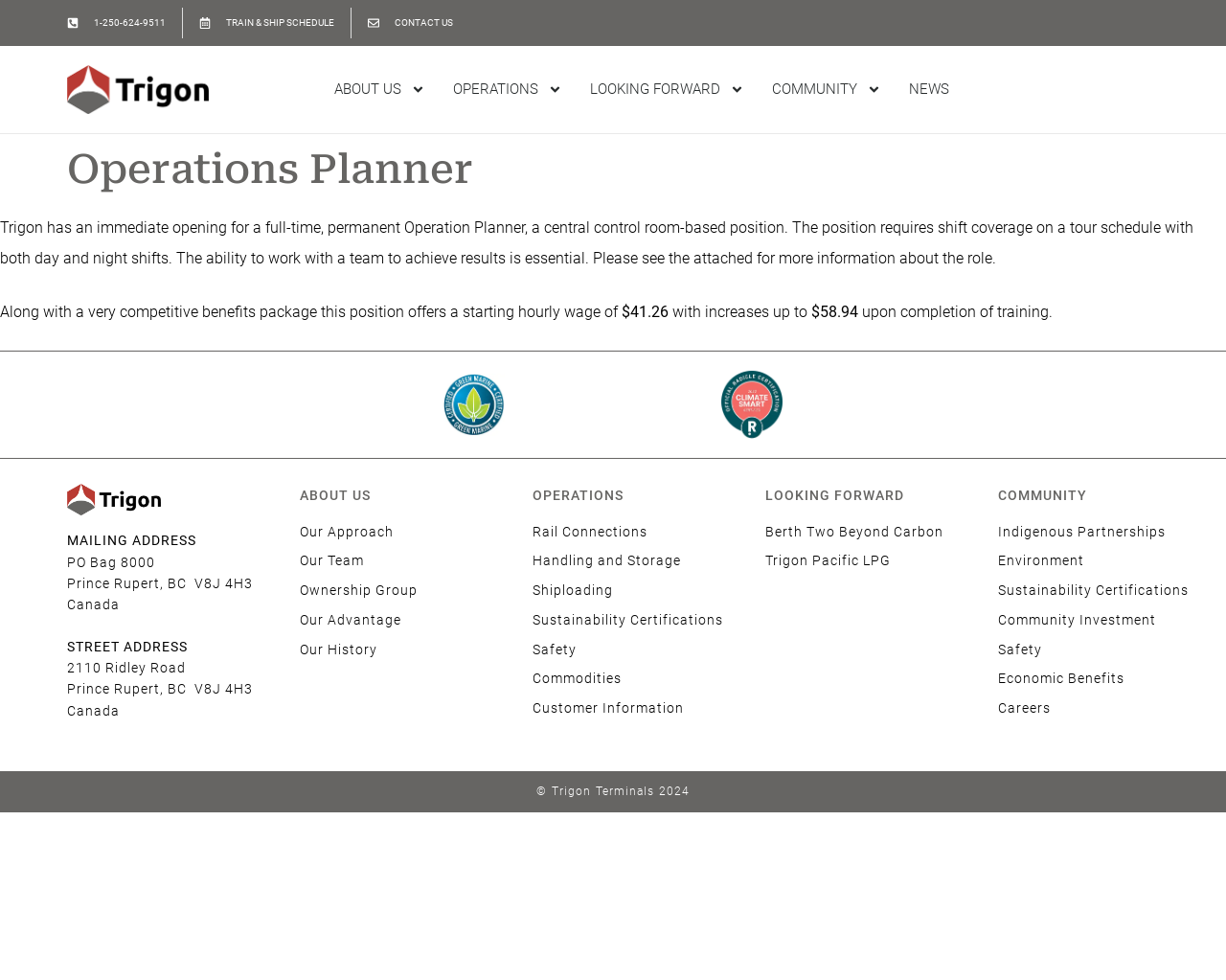Find the bounding box coordinates for the area that should be clicked to accomplish the instruction: "Click the 'TRAIN & SHIP SCHEDULE' link".

[0.162, 0.008, 0.273, 0.039]